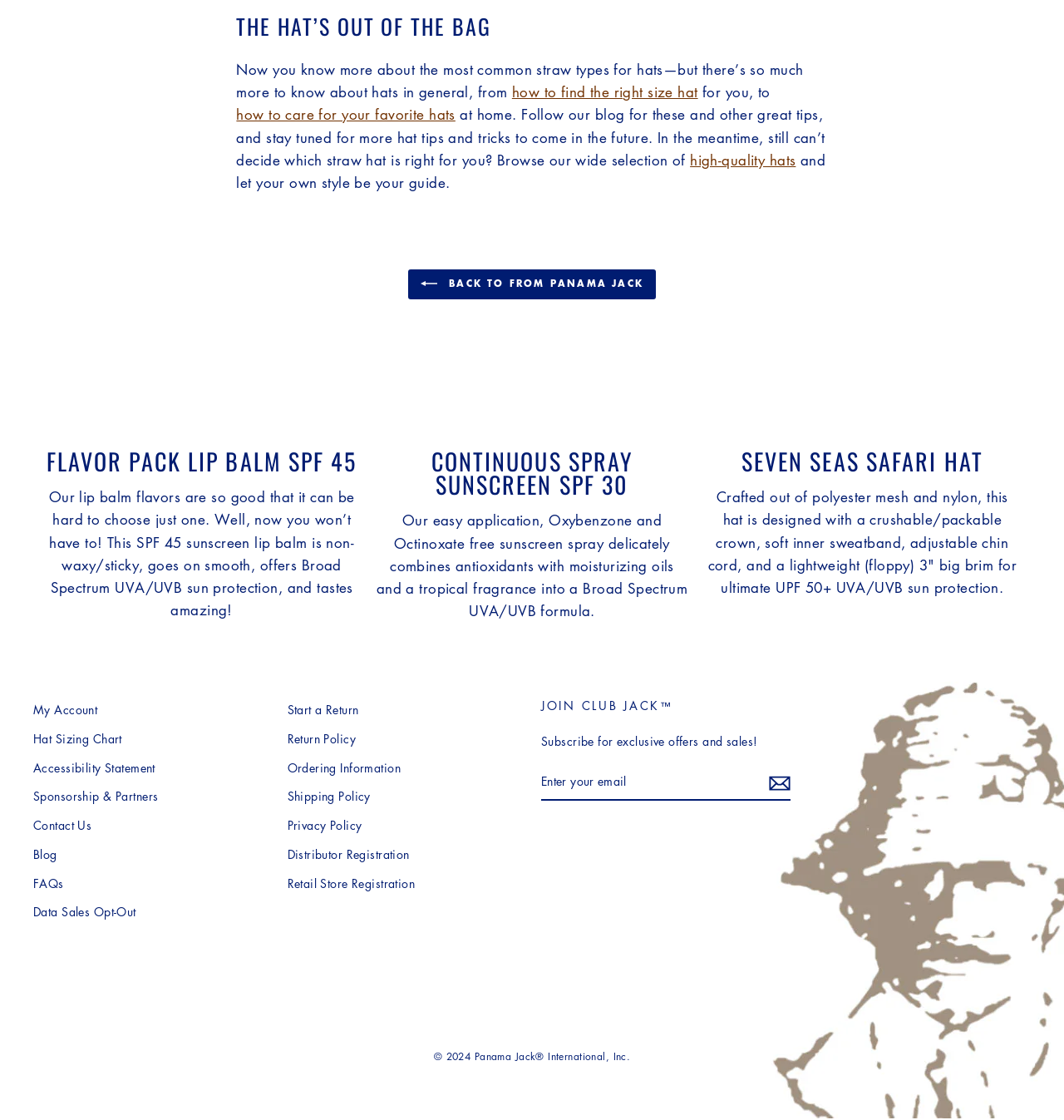What is the purpose of the 'JOIN CLUB JACK™' section?
Please look at the screenshot and answer using one word or phrase.

Subscription